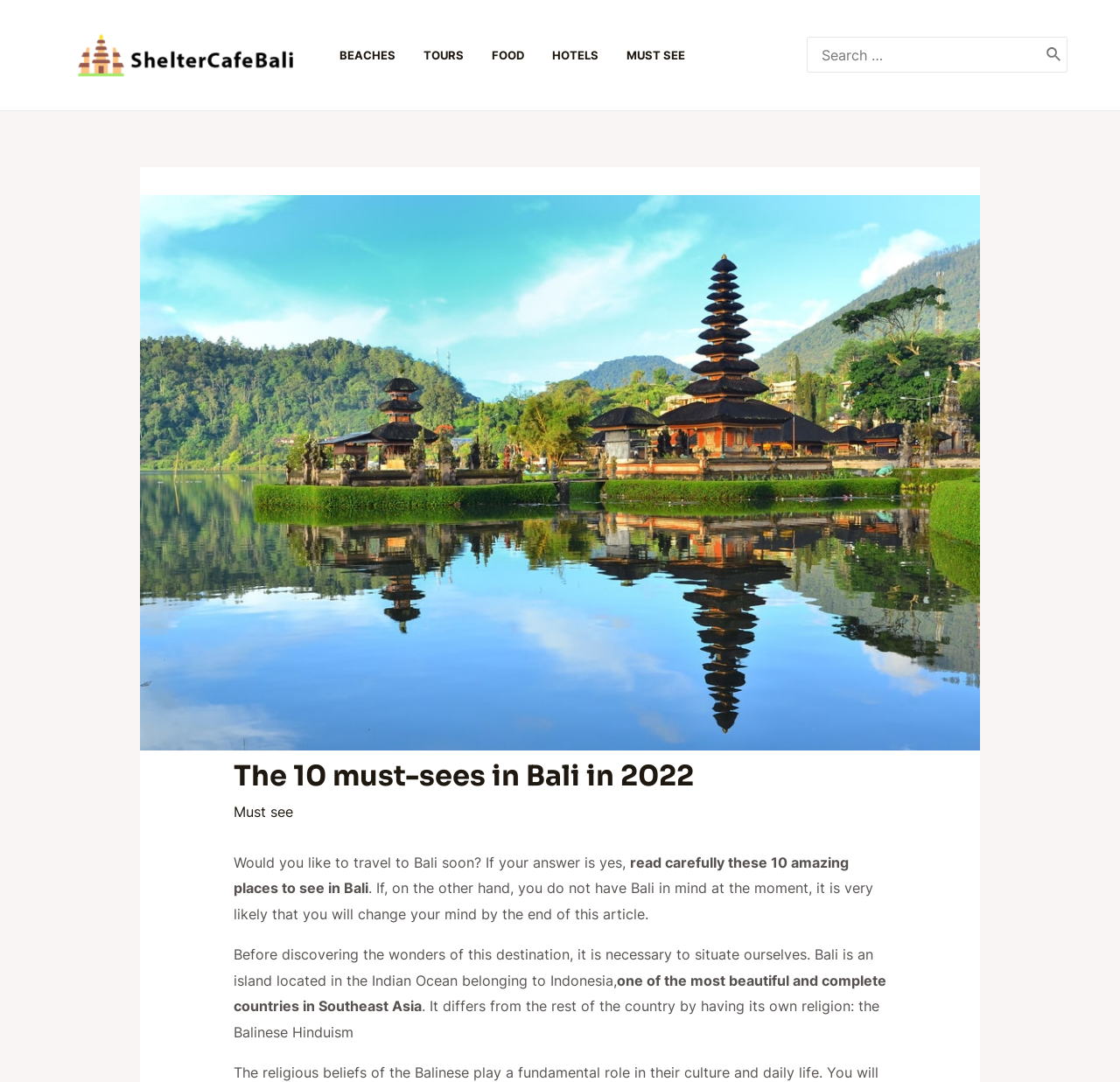Given the element description, predict the bounding box coordinates in the format (top-left x, top-left y, bottom-right x, bottom-right y), using floating point numbers between 0 and 1: alt="sheltercafebali logo"

[0.062, 0.041, 0.272, 0.058]